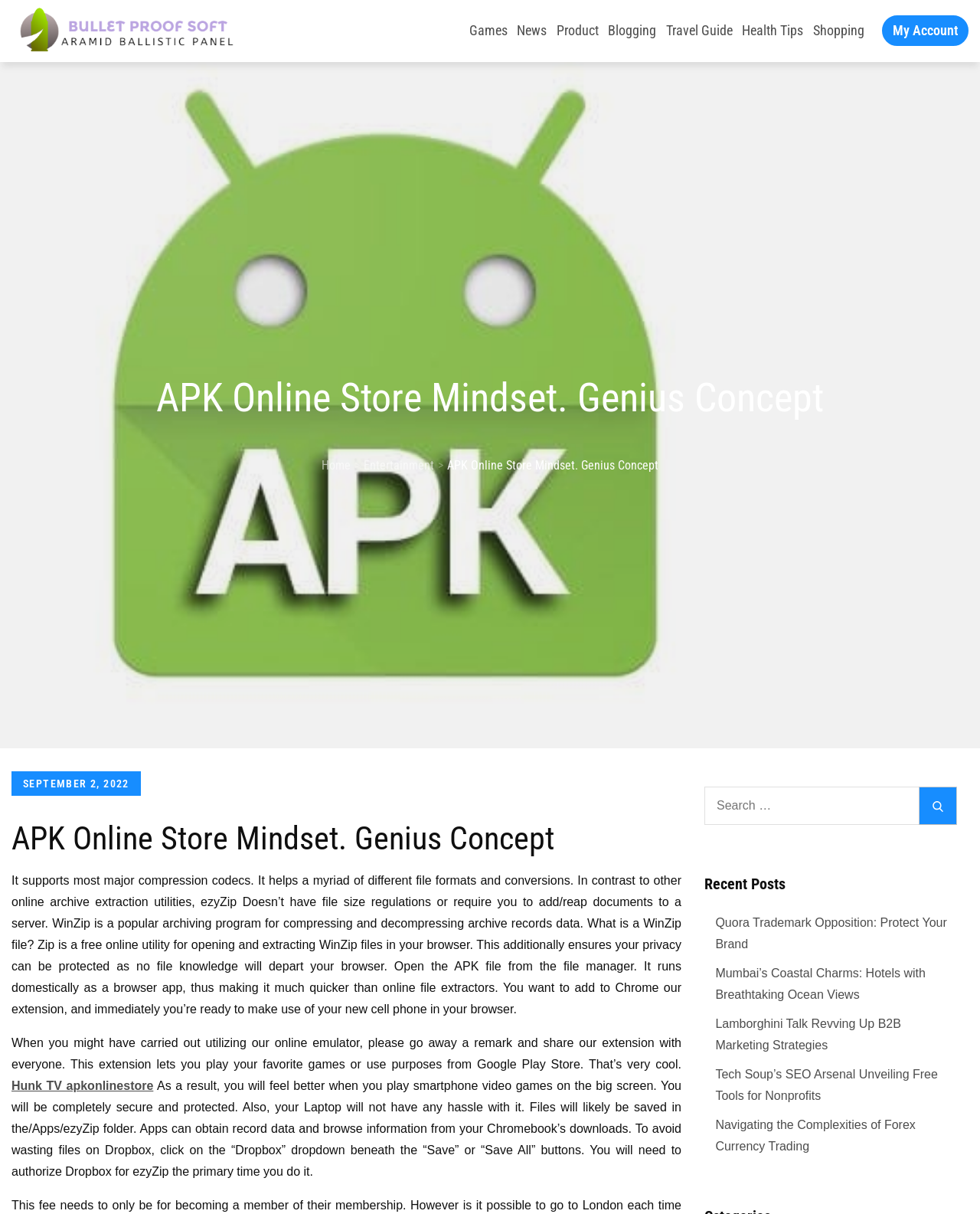Find the bounding box coordinates of the element to click in order to complete the given instruction: "Read the recent post about Quora Trademark Opposition."

[0.73, 0.754, 0.966, 0.783]